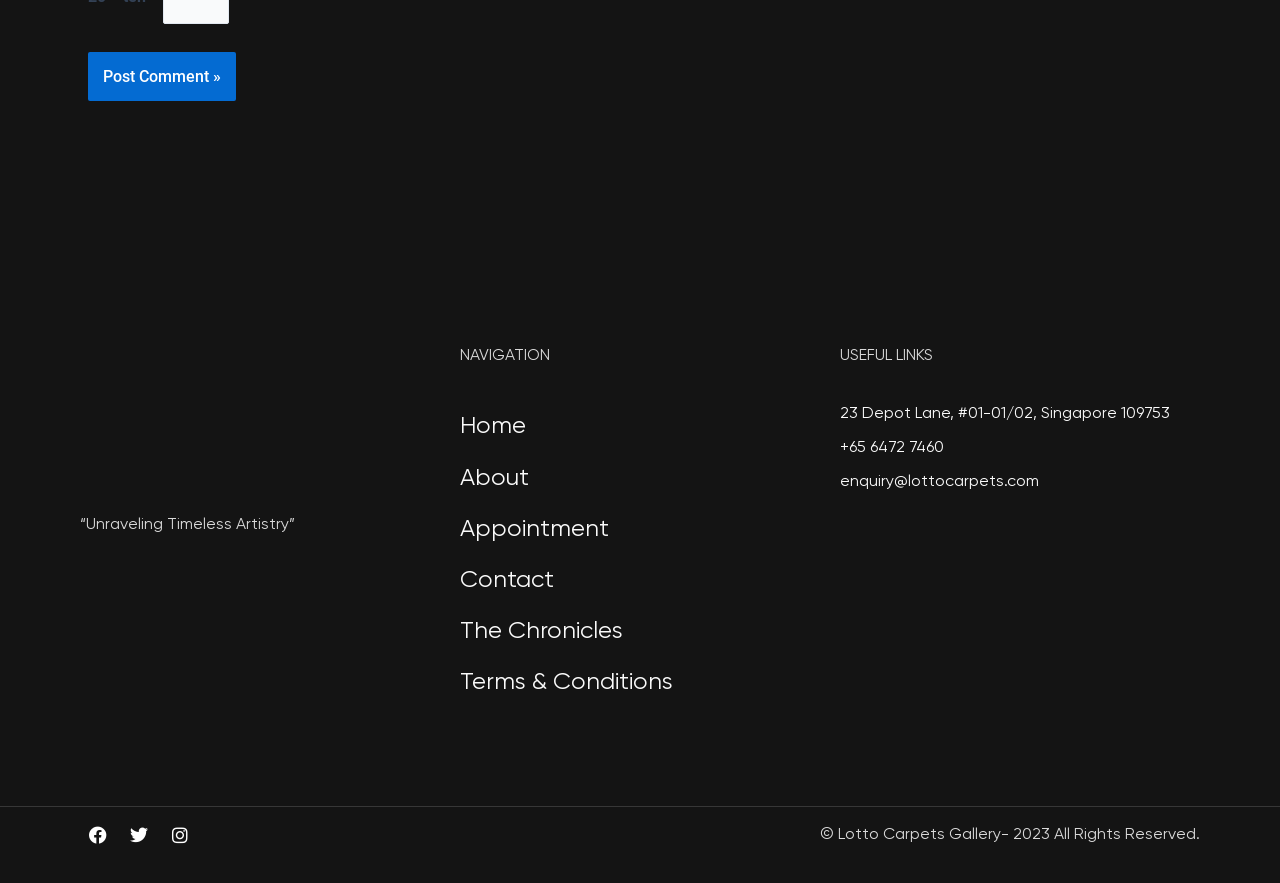From the screenshot, find the bounding box of the UI element matching this description: "Appointment". Supply the bounding box coordinates in the form [left, top, right, bottom], each a float between 0 and 1.

[0.359, 0.585, 0.476, 0.612]